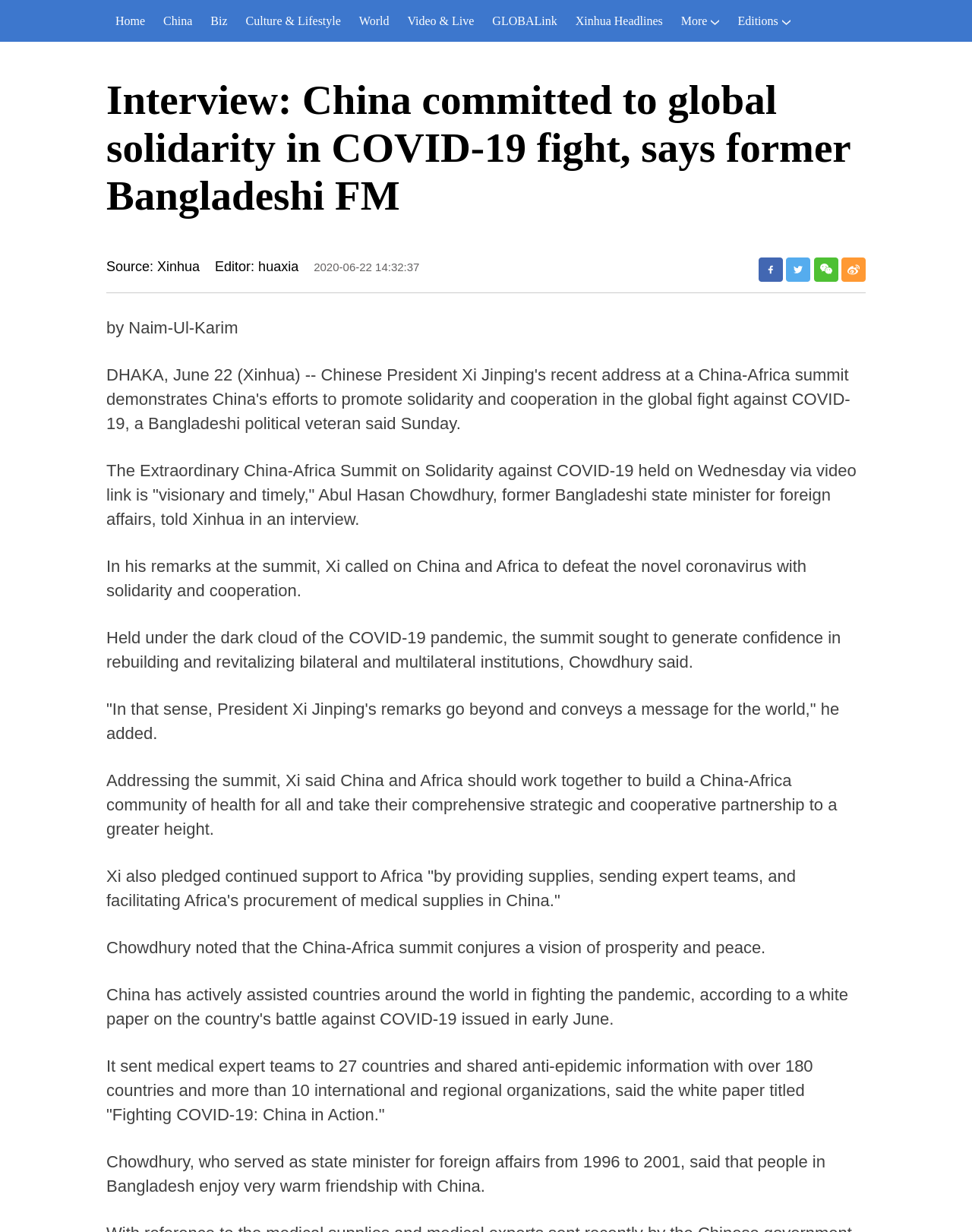Please determine the bounding box coordinates of the element's region to click for the following instruction: "Go to Home page".

[0.109, 0.0, 0.159, 0.034]